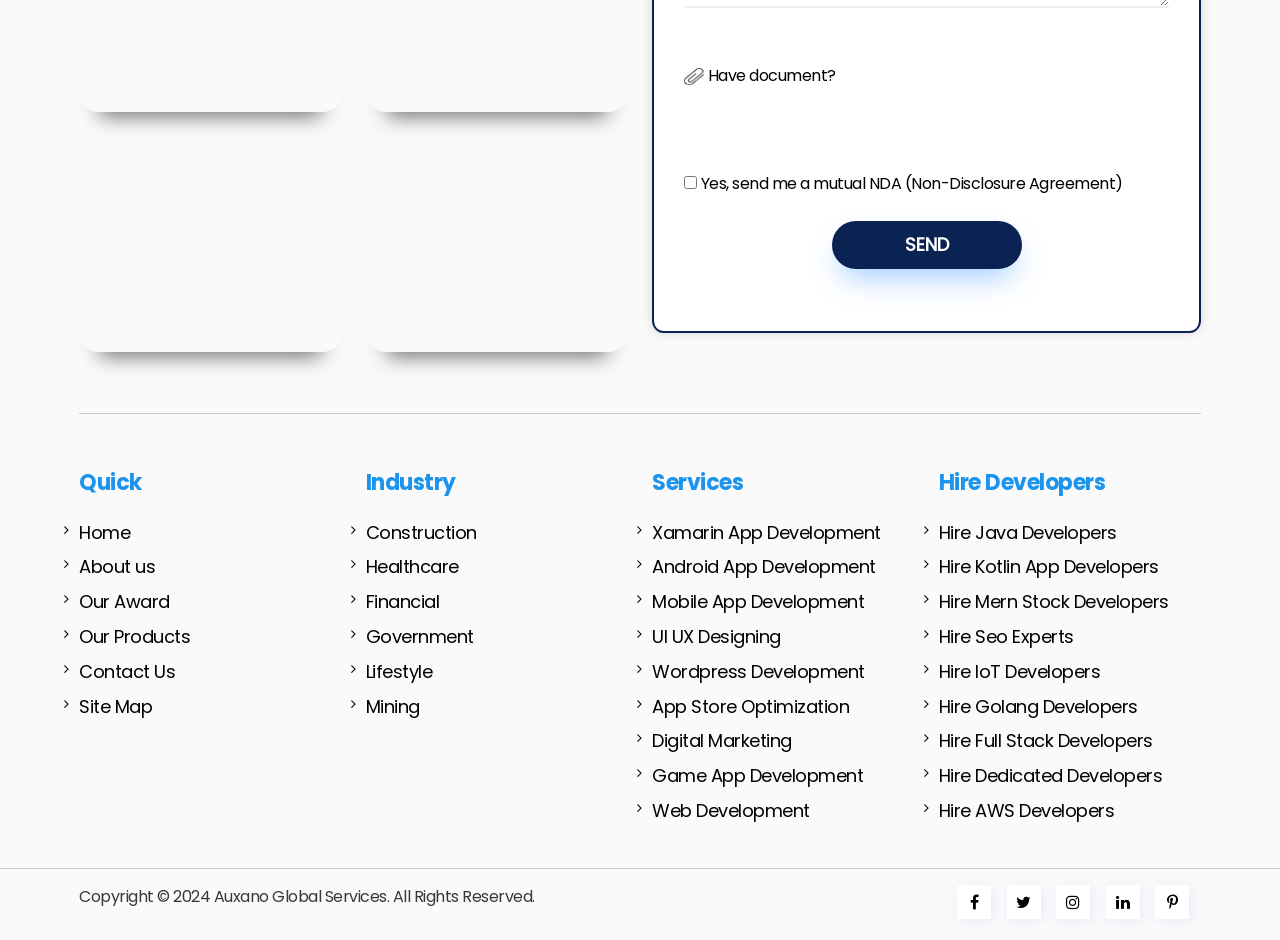Locate the bounding box coordinates of the element that should be clicked to fulfill the instruction: "Visit About Arash Law".

None